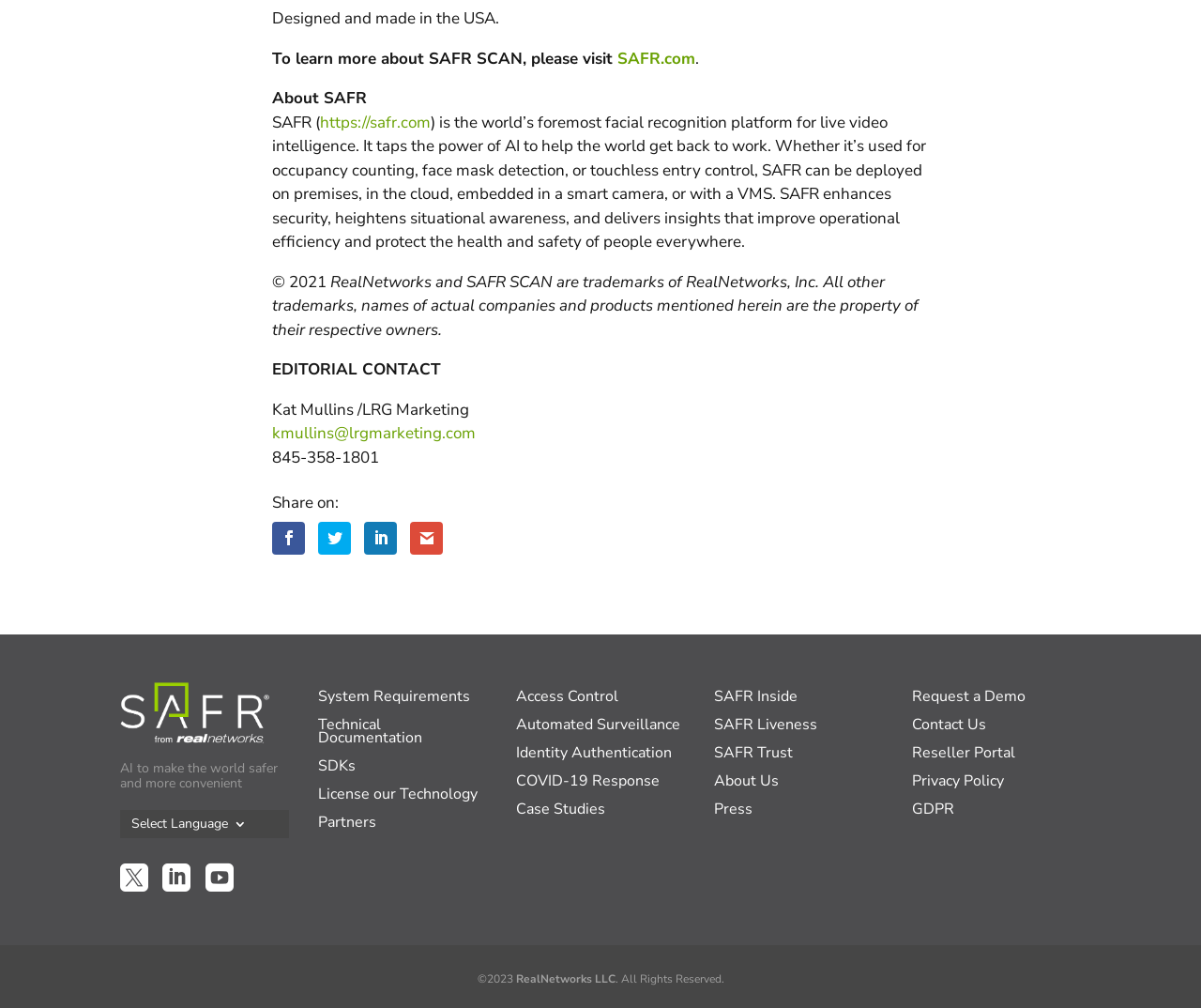What is the purpose of SAFR?
Please answer the question with as much detail as possible using the screenshot.

According to the text, SAFR 'taps the power of AI to help the world get back to work.'